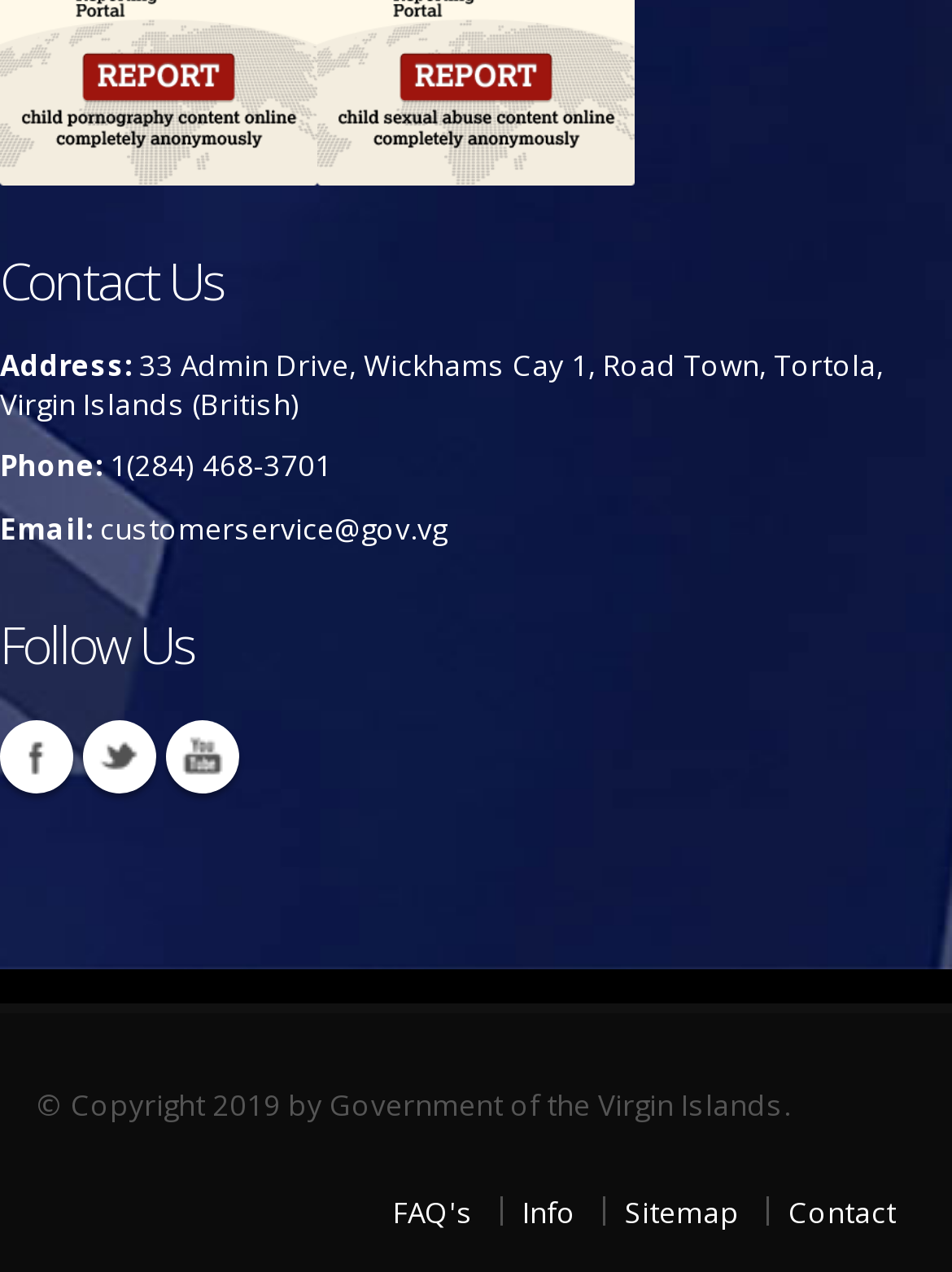Can you specify the bounding box coordinates of the area that needs to be clicked to fulfill the following instruction: "Click Contact Us"?

[0.0, 0.193, 1.0, 0.245]